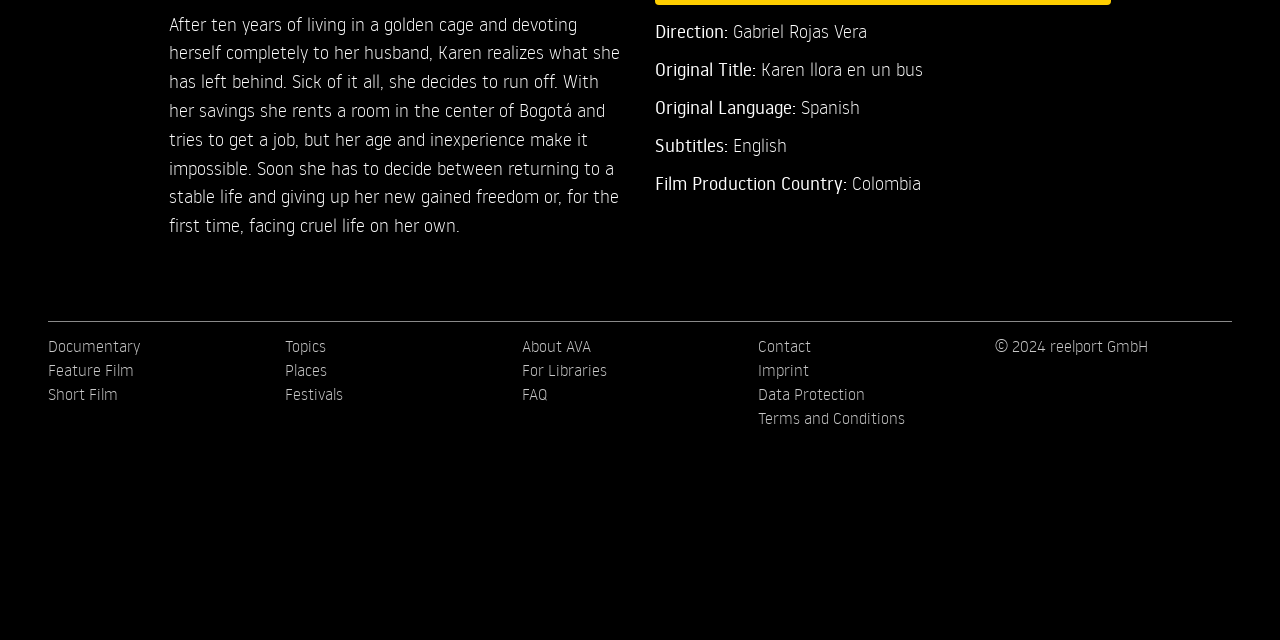Give the bounding box coordinates for the element described as: "For Libraries".

[0.407, 0.559, 0.592, 0.597]